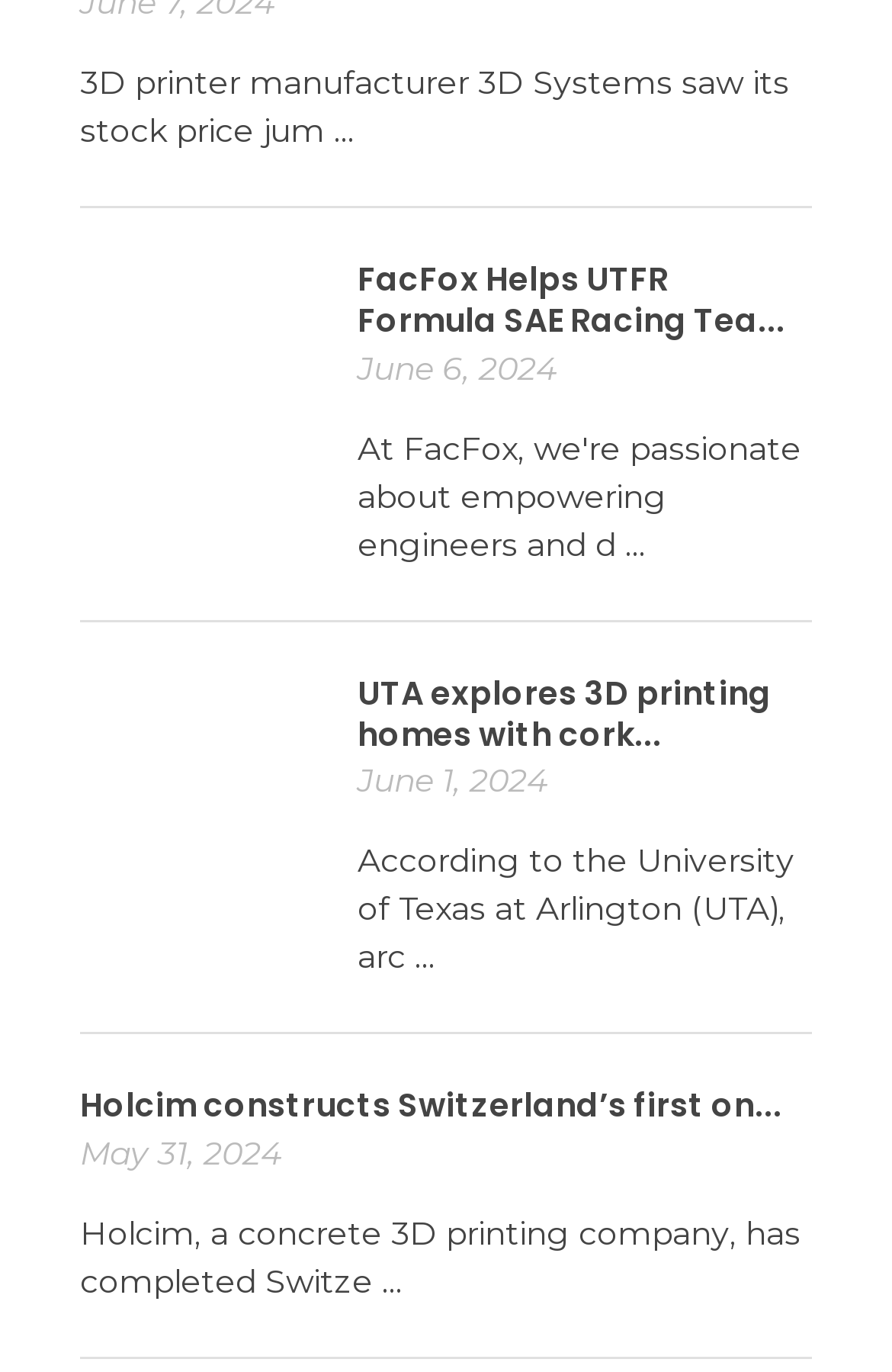Provide the bounding box coordinates of the HTML element this sentence describes: "alt="f2d7a559634035b21b9188a87dfde7b4.jpg"". The bounding box coordinates consist of four float numbers between 0 and 1, i.e., [left, top, right, bottom].

[0.09, 0.489, 0.295, 0.623]